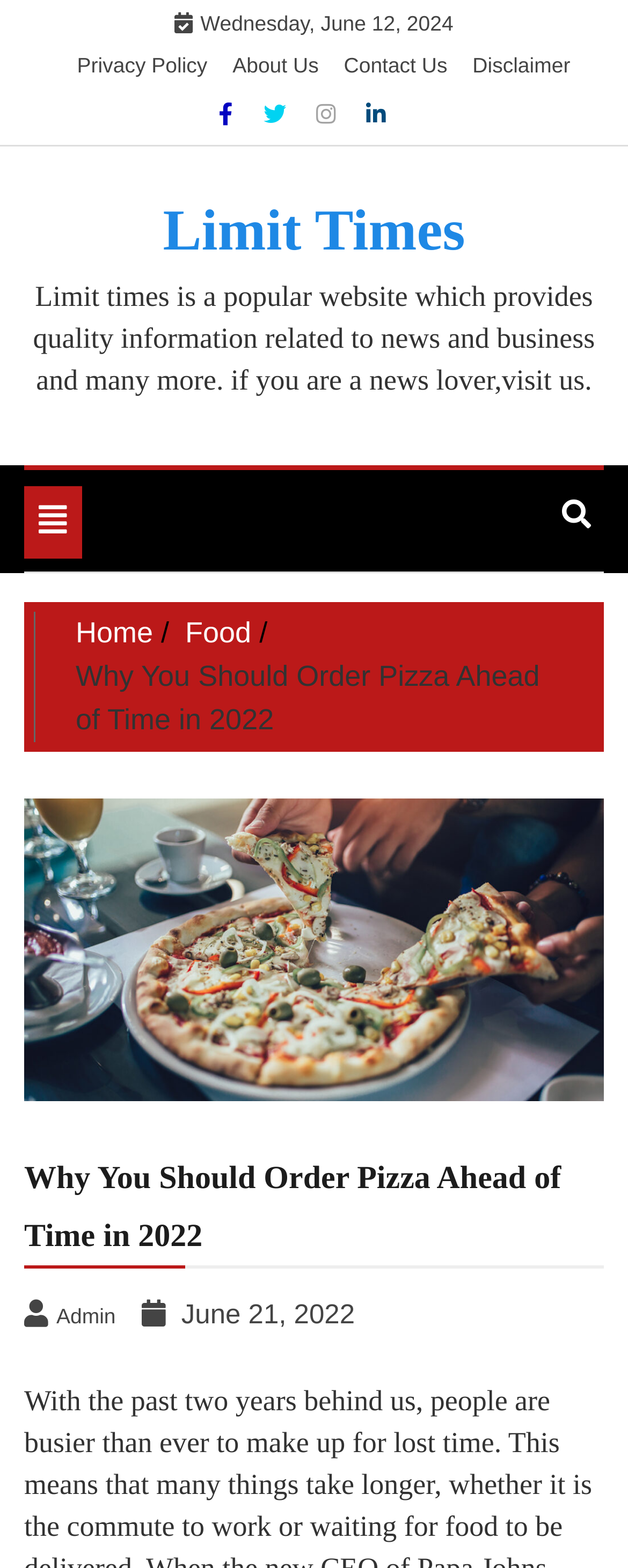What is the purpose of the Limit Times website?
Please interpret the details in the image and answer the question thoroughly.

I inferred the purpose of the website by reading the StaticText element with the text 'Limit times is a popular website which provides quality information related to news and business and many more. if you are a news lover,visit us.' which has a bounding box coordinate of [0.053, 0.178, 0.947, 0.252].